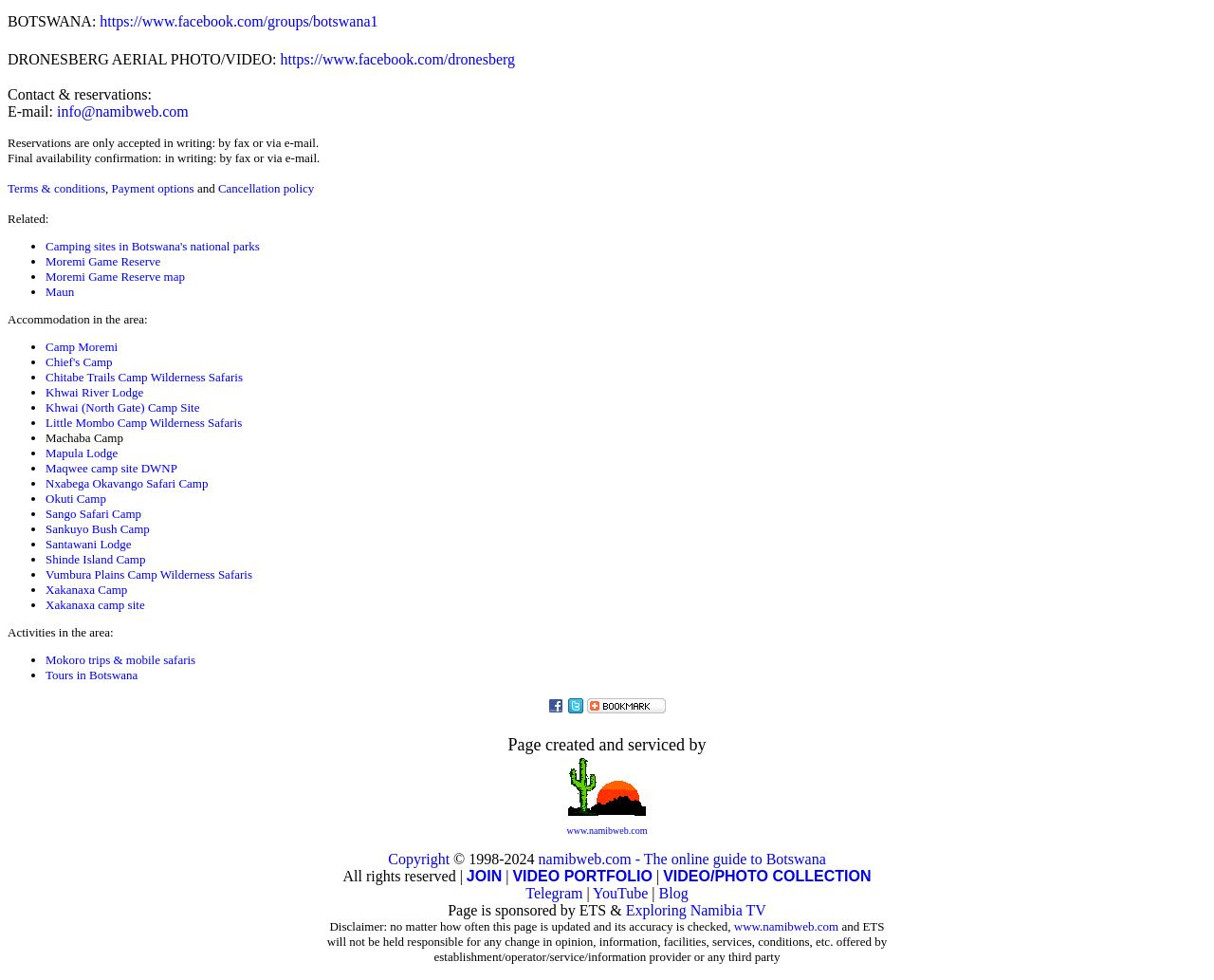Extract the bounding box for the UI element that matches this description: "Okuti Camp".

[0.038, 0.501, 0.087, 0.516]